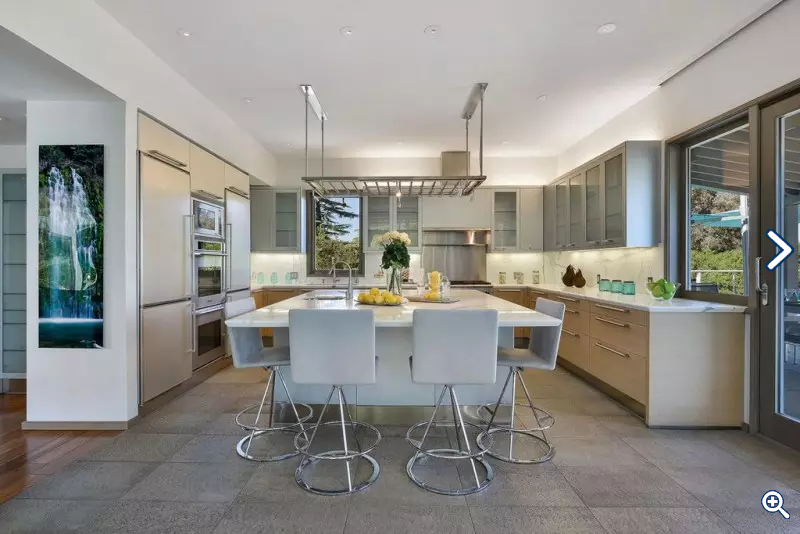Please provide a one-word or phrase answer to the question: 
What type of material is used for the cabinetry?

Light woods and frosted glass